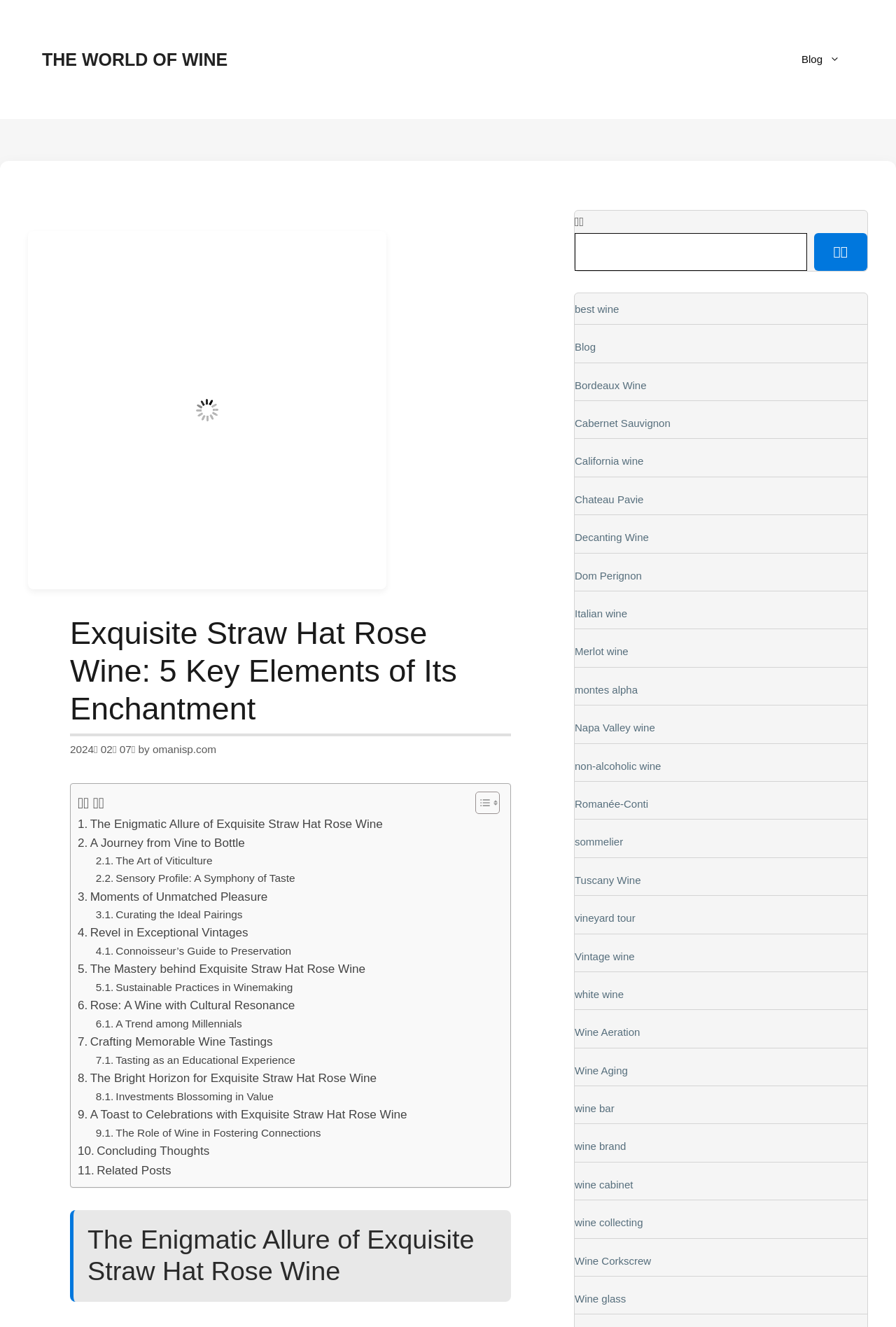Could you specify the bounding box coordinates for the clickable section to complete the following instruction: "Toggle the table of content"?

[0.519, 0.596, 0.554, 0.614]